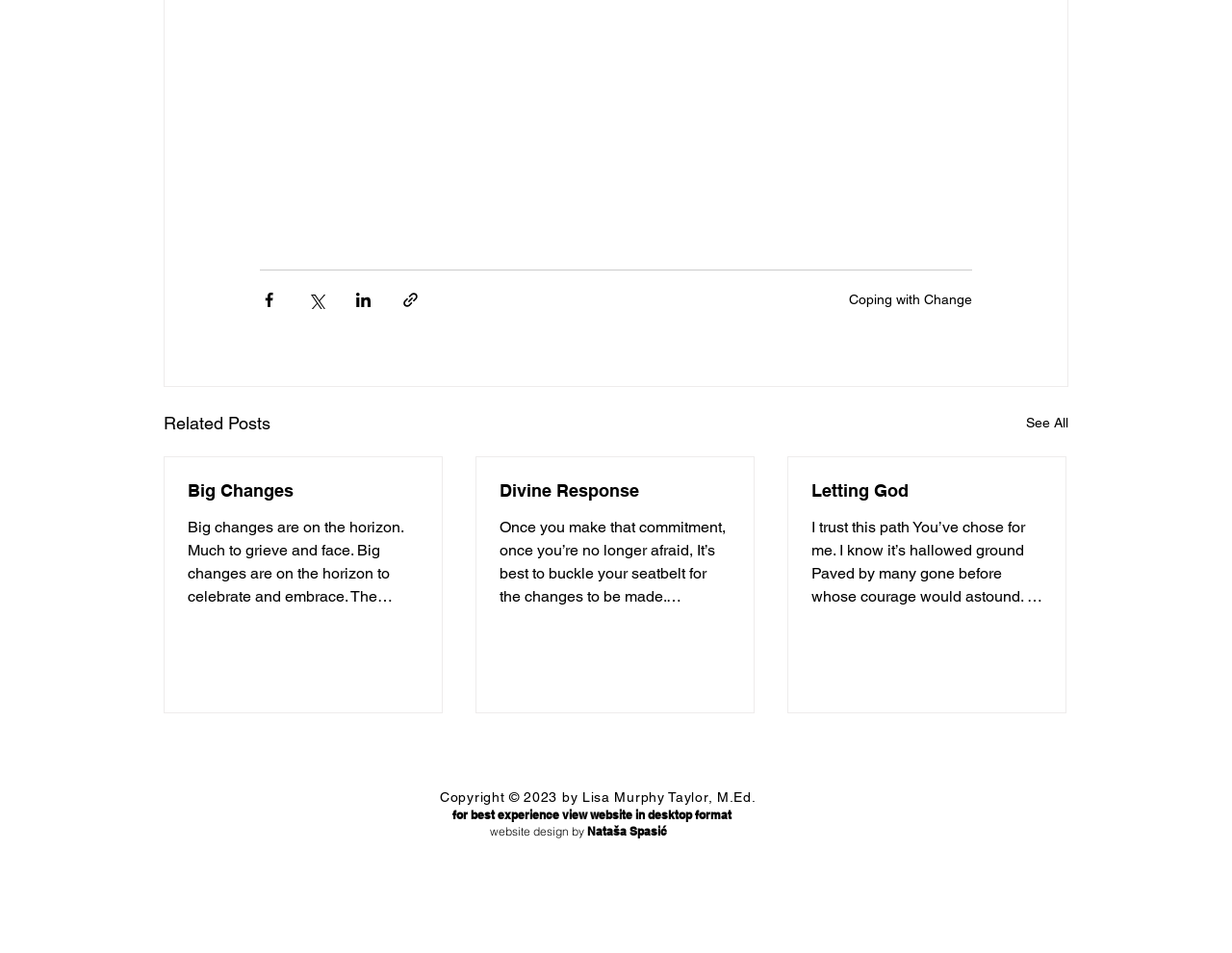Who designed the website?
Please use the image to provide an in-depth answer to the question.

I found the website design credit at the bottom of the webpage, which states 'website design by Nataša Spasić'. This indicates that Nataša Spasić is the designer of the website.